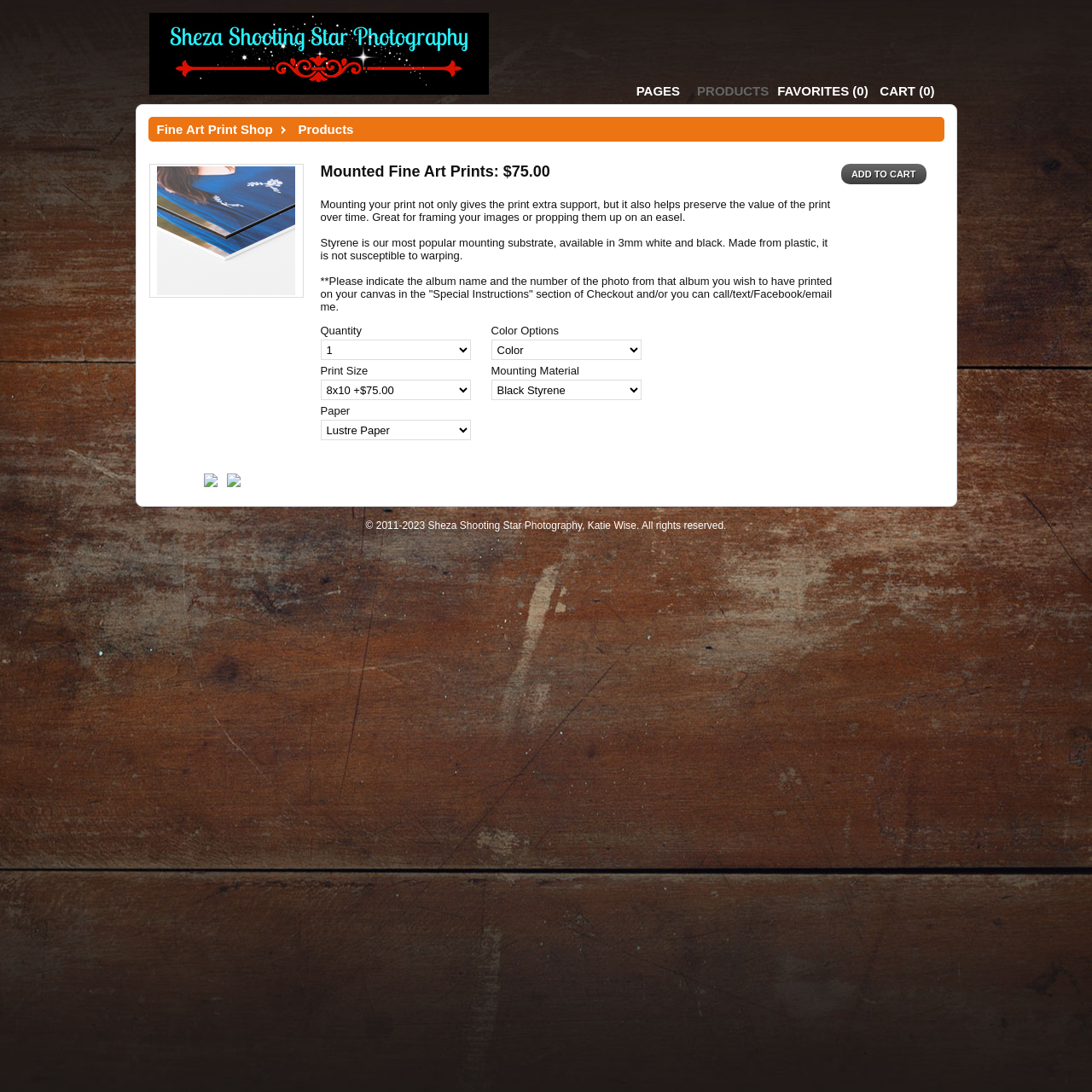Analyze the image and provide a detailed answer to the question: What is the price of the mounted fine art print?

The price of the mounted fine art print is mentioned in the heading 'Mounted Fine Art Prints: $75.00' on the webpage.